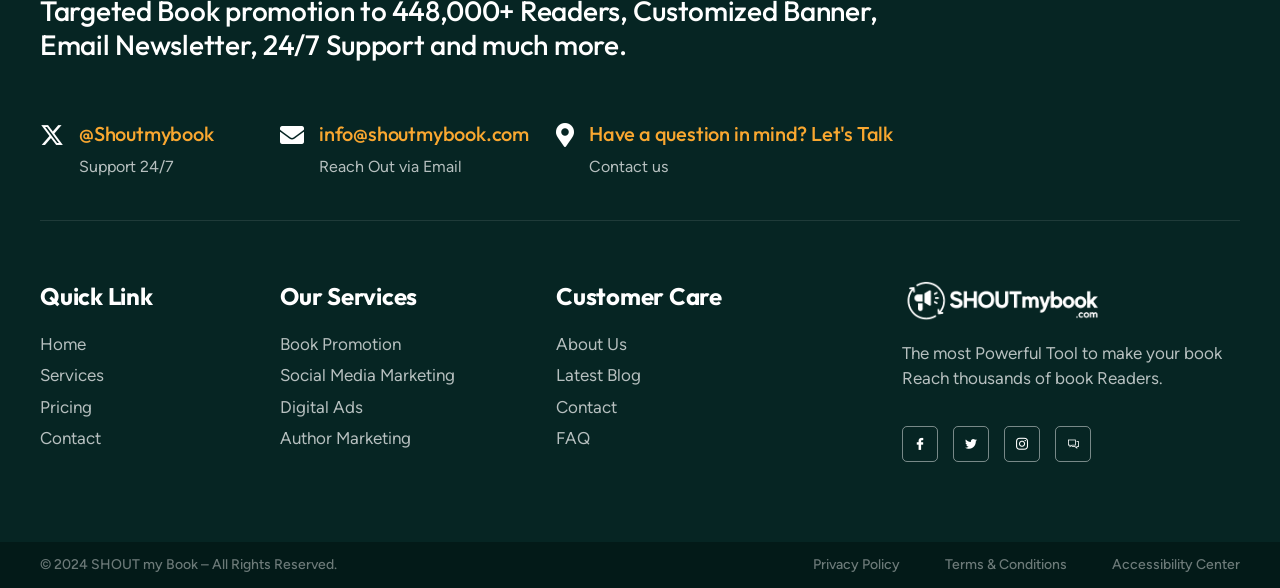What is the name of the website?
Answer the question based on the image using a single word or a brief phrase.

Shoutmybook